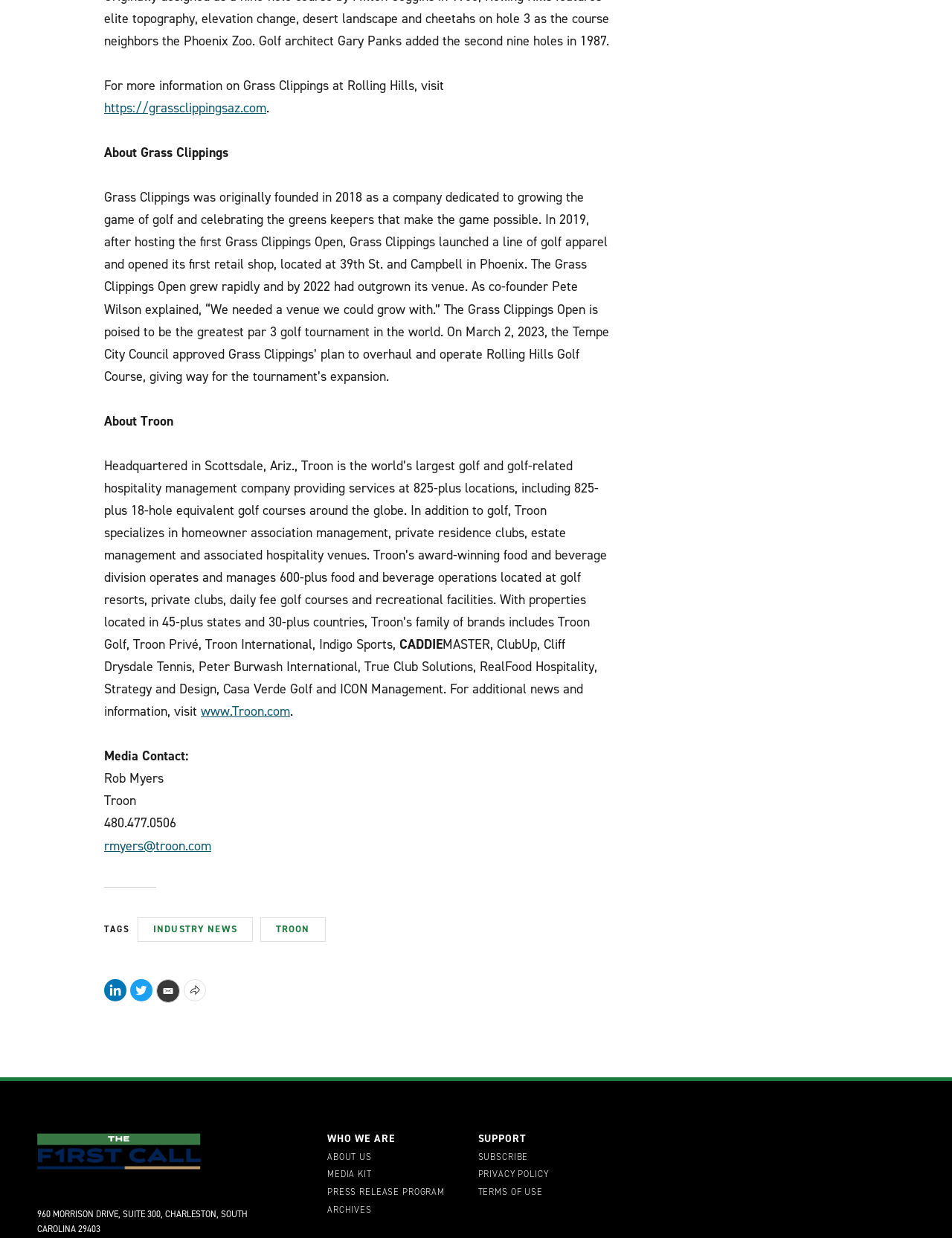Find the bounding box coordinates of the element I should click to carry out the following instruction: "learn more about Troon".

[0.211, 0.567, 0.305, 0.582]